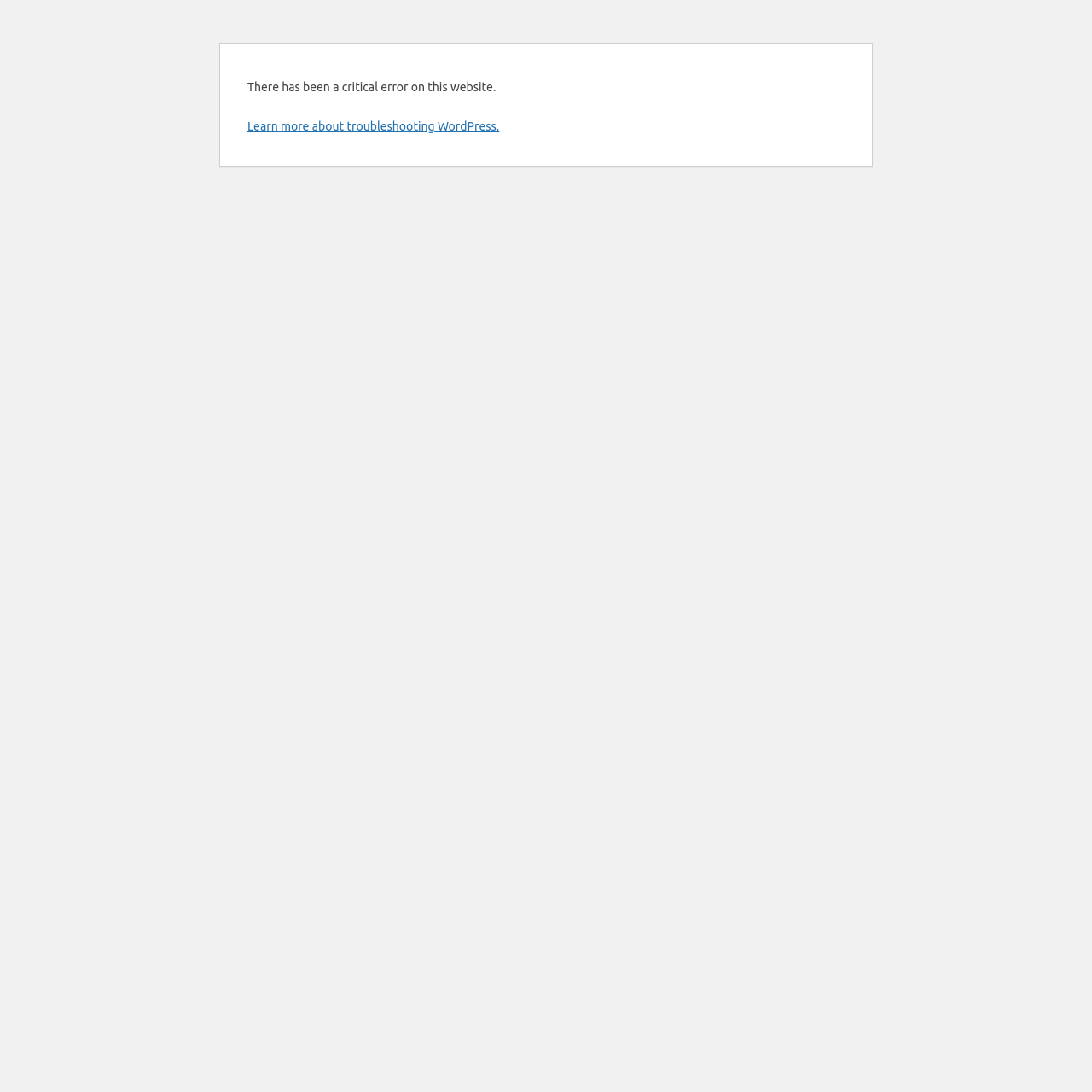Determine the bounding box coordinates of the UI element described below. Use the format (top-left x, top-left y, bottom-right x, bottom-right y) with floating point numbers between 0 and 1: Learn more about troubleshooting WordPress.

[0.227, 0.109, 0.457, 0.122]